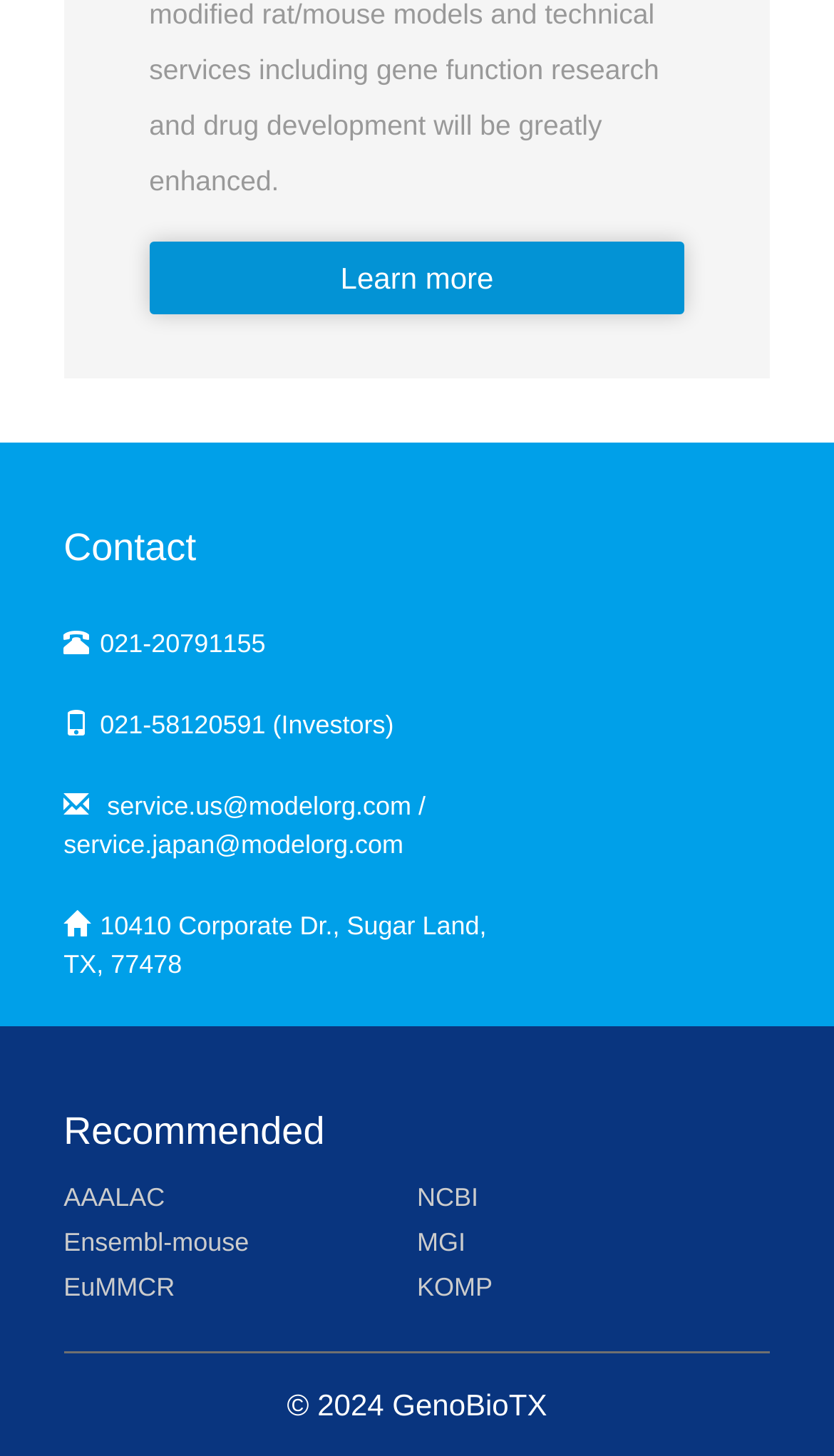Please determine the bounding box coordinates, formatted as (top-left x, top-left y, bottom-right x, bottom-right y), with all values as floating point numbers between 0 and 1. Identify the bounding box of the region described as: Learn more

[0.179, 0.166, 0.821, 0.216]